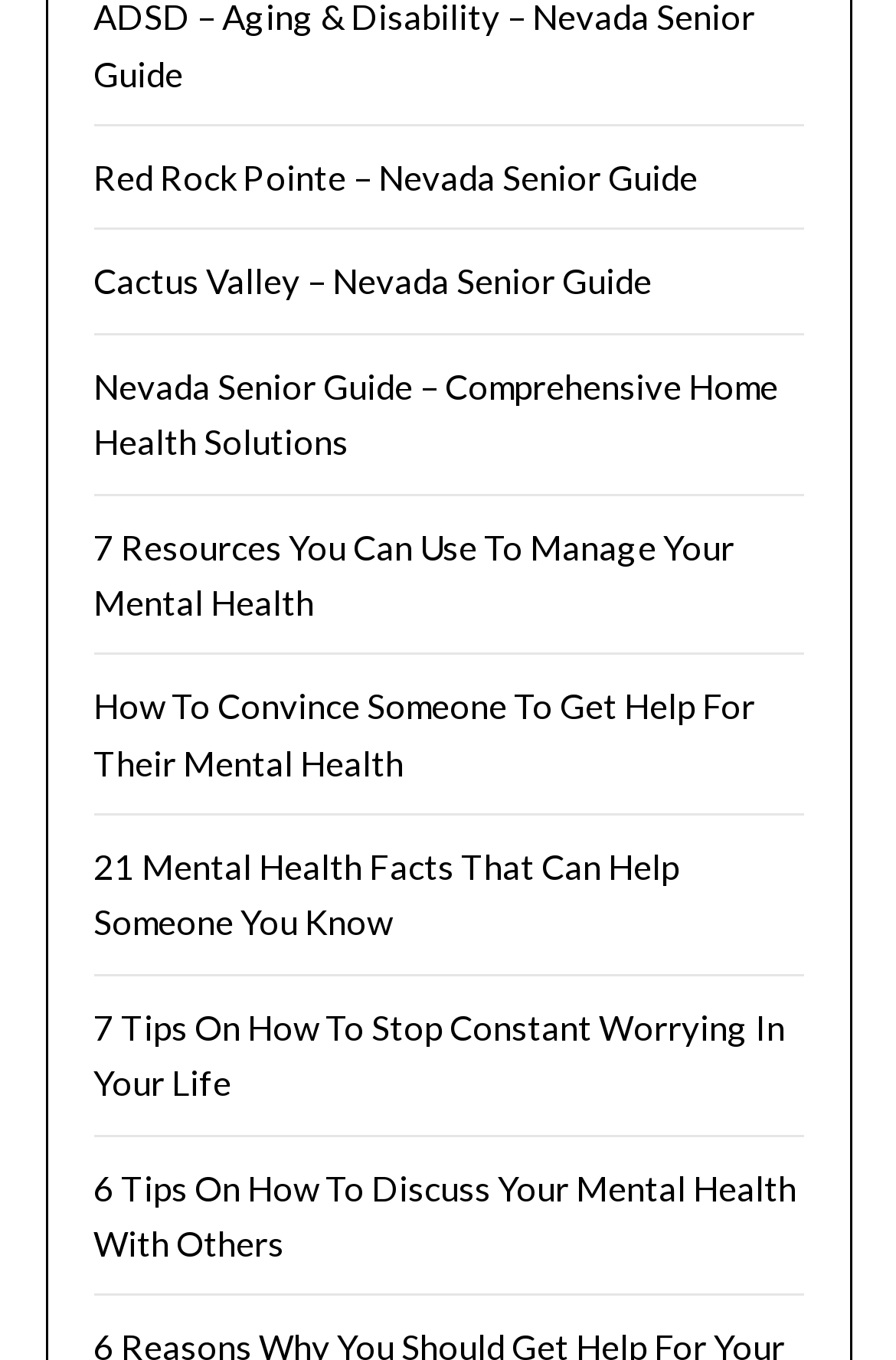Find the bounding box coordinates of the element I should click to carry out the following instruction: "Edit the page".

None